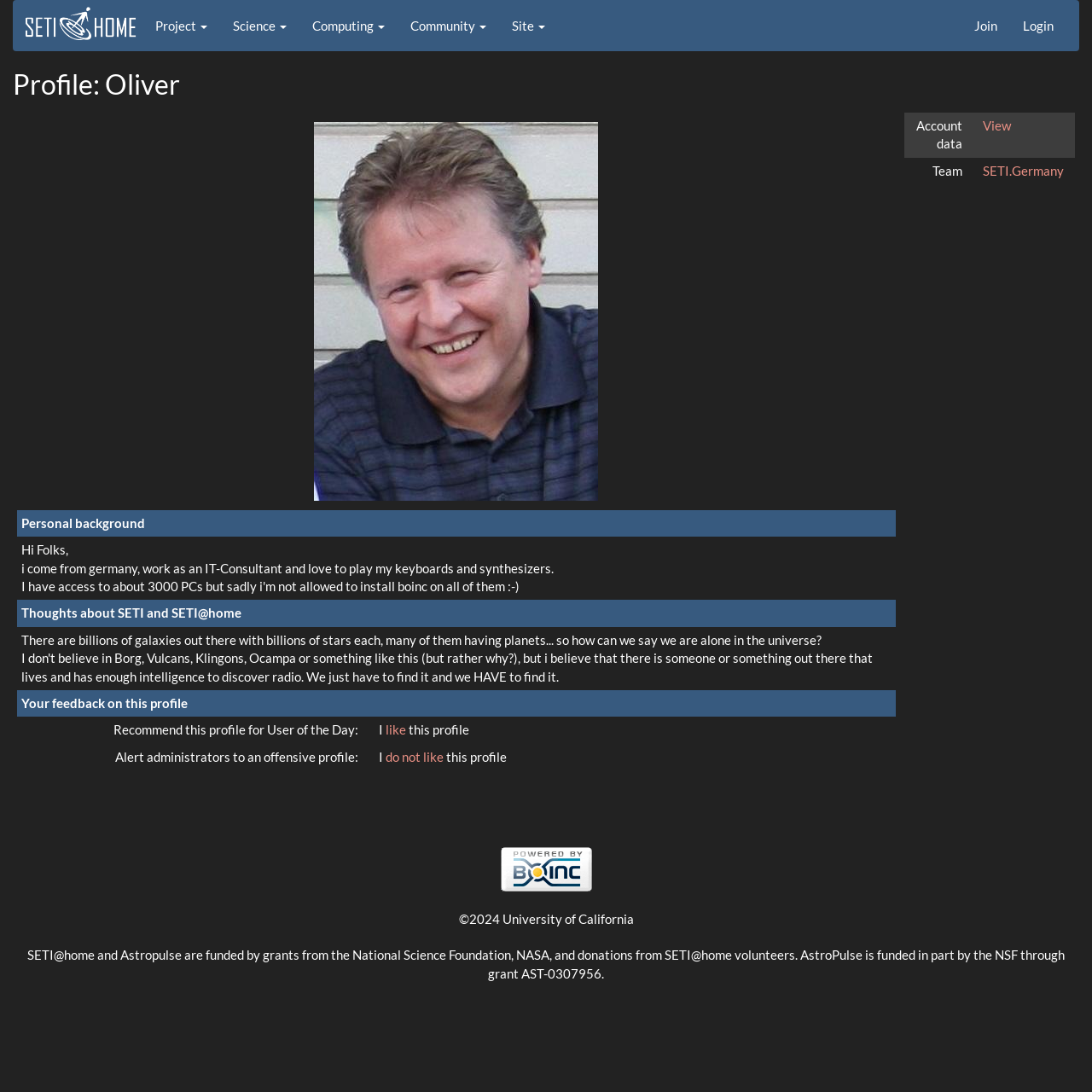Could you find the bounding box coordinates of the clickable area to complete this instruction: "View profile"?

[0.13, 0.0, 0.201, 0.047]